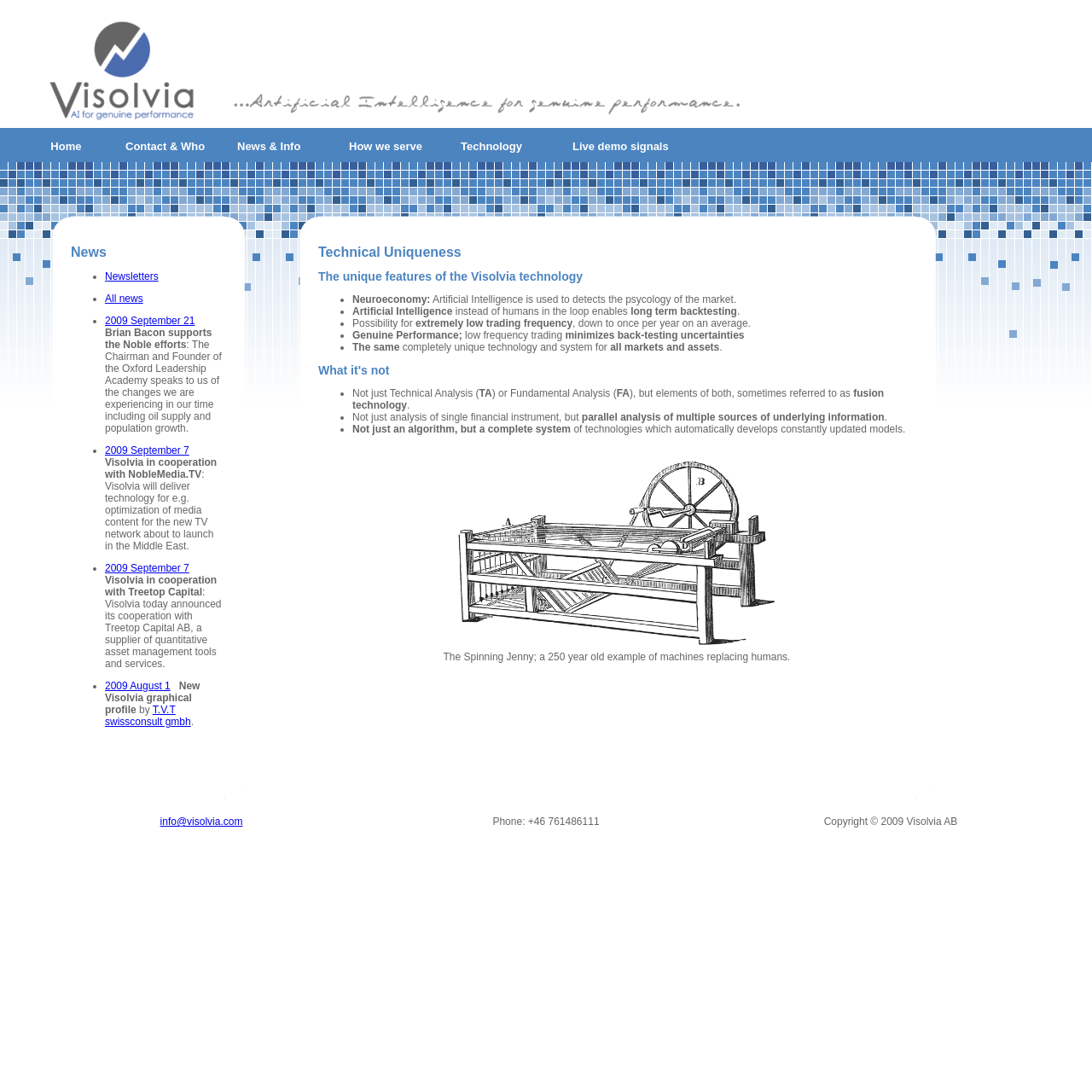Can you specify the bounding box coordinates of the area that needs to be clicked to fulfill the following instruction: "Learn about Visolvia's cooperation with NobleMedia.TV"?

[0.096, 0.407, 0.173, 0.418]